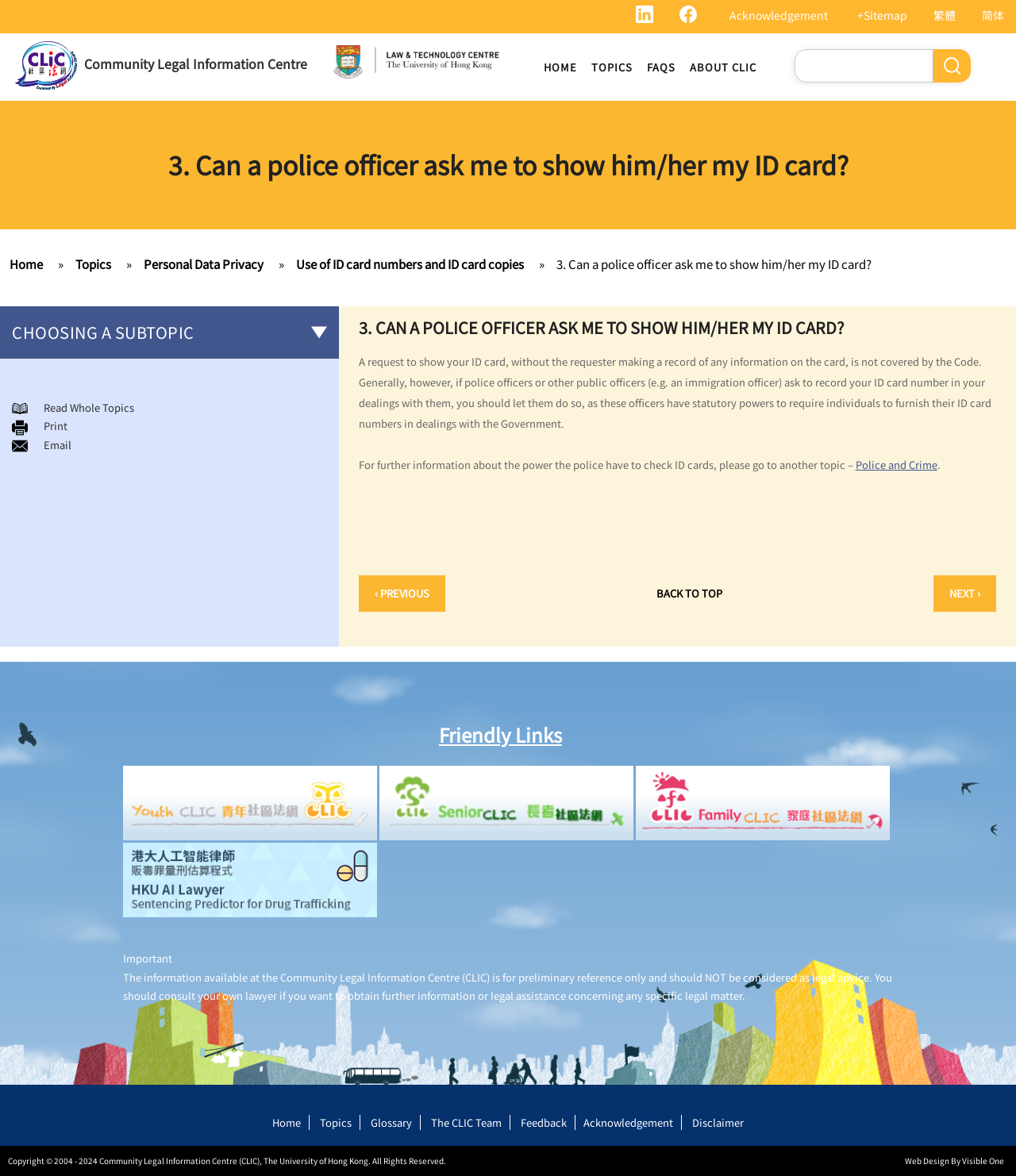Determine the bounding box coordinates for the area that needs to be clicked to fulfill this task: "Search for something". The coordinates must be given as four float numbers between 0 and 1, i.e., [left, top, right, bottom].

[0.782, 0.042, 0.956, 0.07]